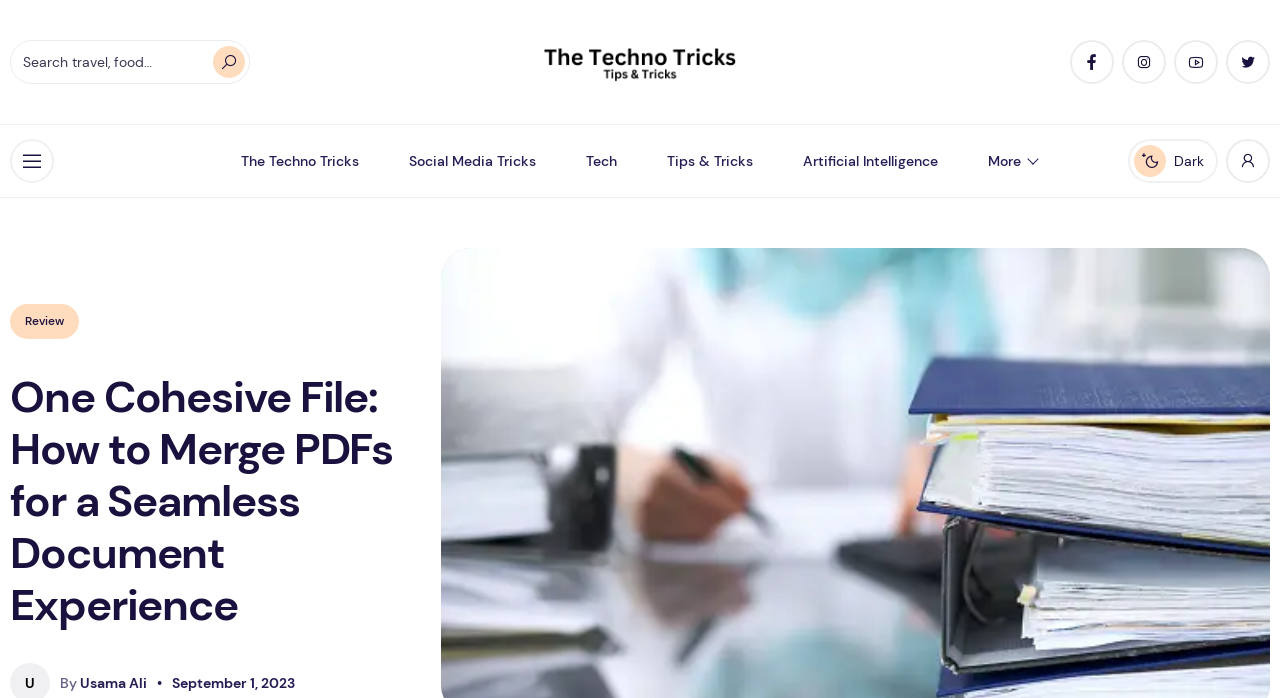Provide the bounding box coordinates of the HTML element this sentence describes: "Artificial Intelligence". The bounding box coordinates consist of four float numbers between 0 and 1, i.e., [left, top, right, bottom].

[0.609, 0.199, 0.752, 0.262]